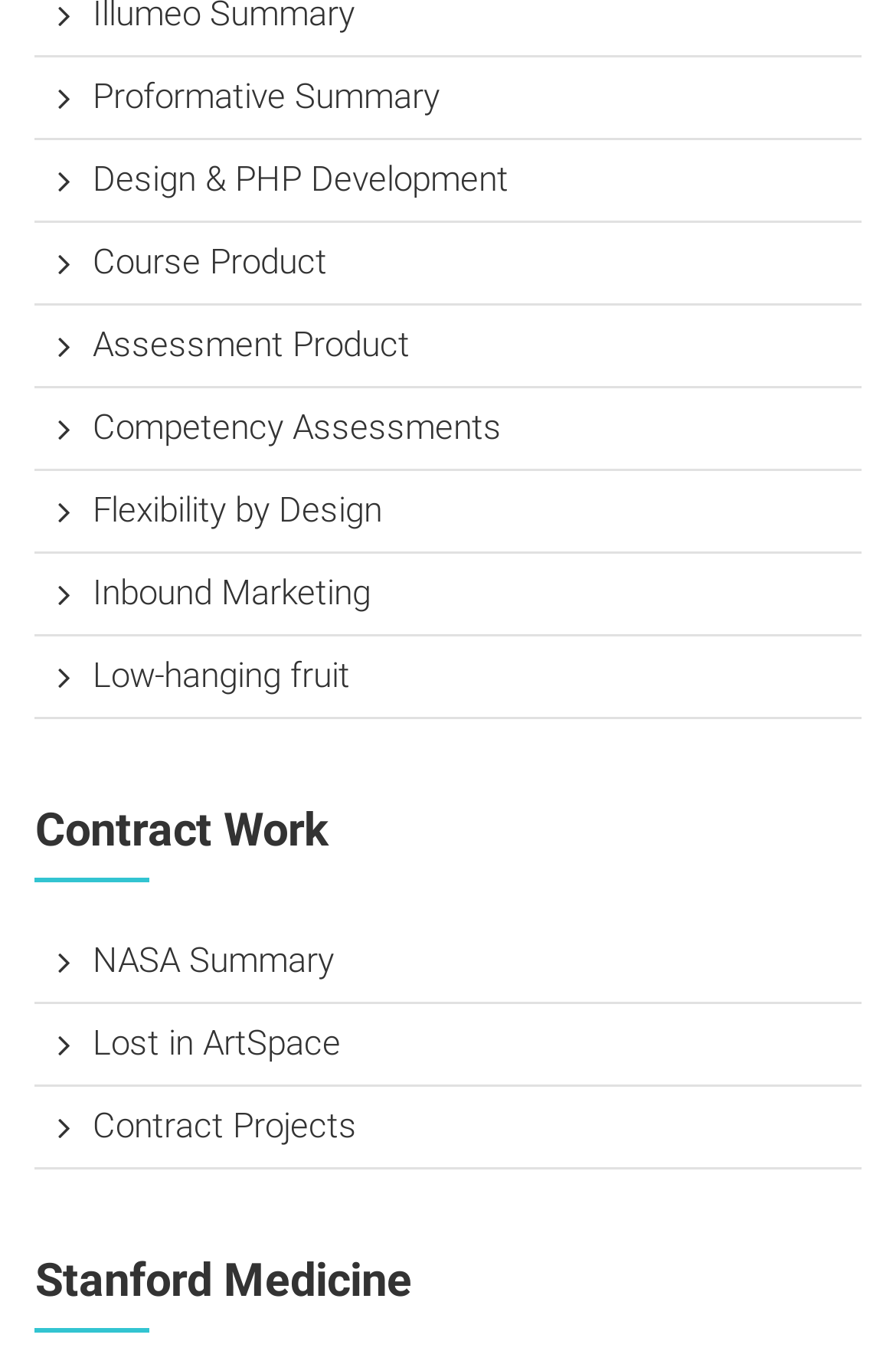What is the second link under the 'Contract Work' heading?
Examine the webpage screenshot and provide an in-depth answer to the question.

Under the 'Contract Work' heading, I found the second link to be 'Lost in ArtSpace' with a bounding box coordinate of [0.103, 0.757, 0.38, 0.788].